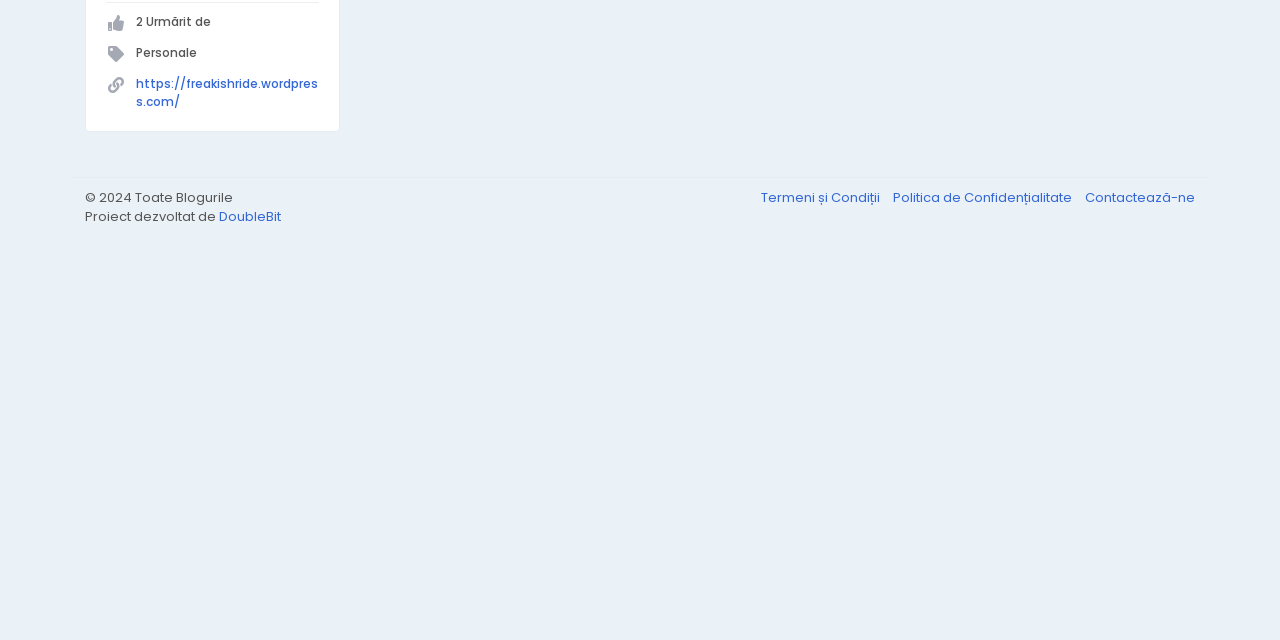Please determine the bounding box coordinates, formatted as (top-left x, top-left y, bottom-right x, bottom-right y), with all values as floating point numbers between 0 and 1. Identify the bounding box of the region described as: WordPress

None